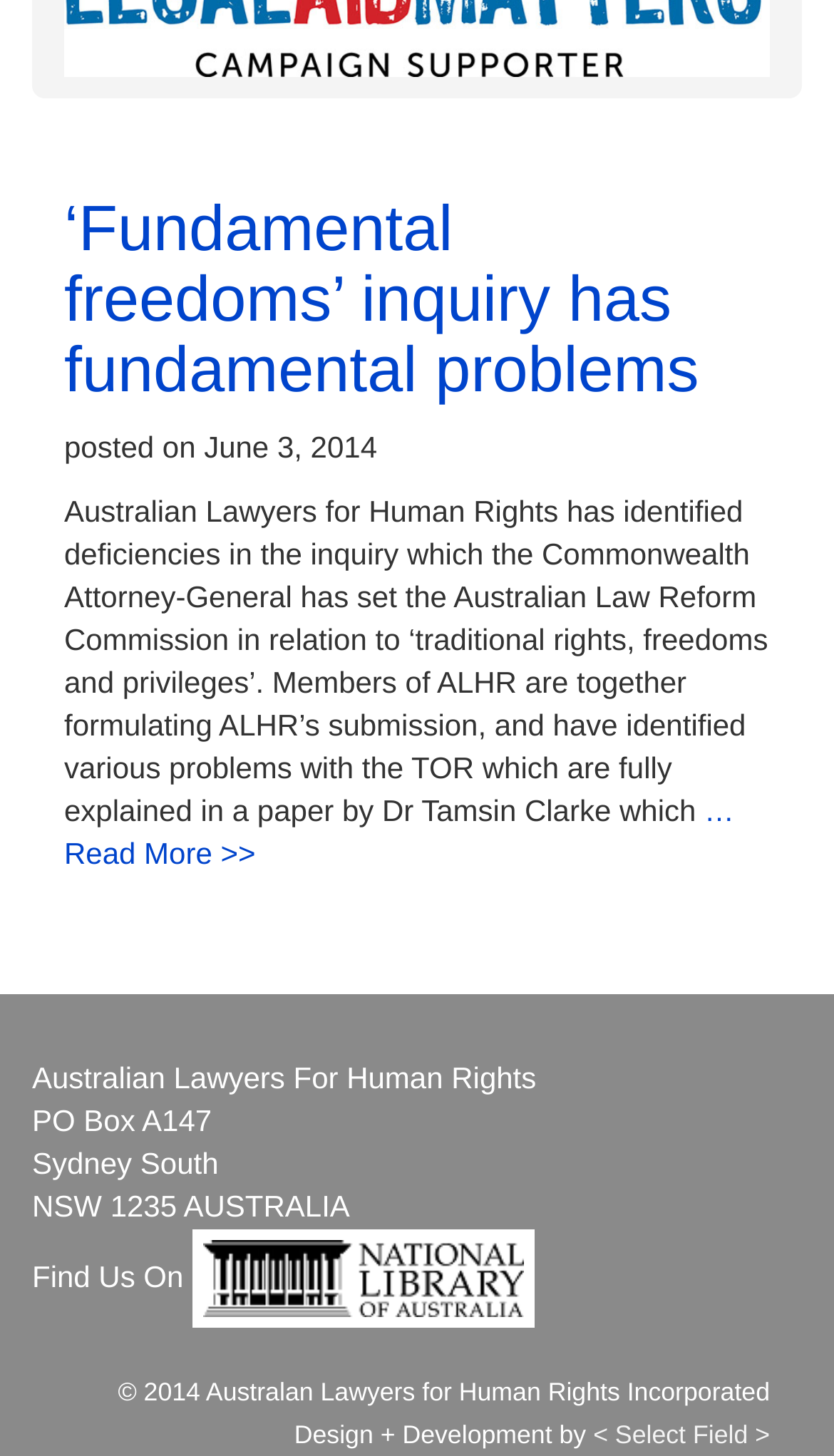Identify and provide the bounding box coordinates of the UI element described: "< Select Field >". The coordinates should be formatted as [left, top, right, bottom], with each number being a float between 0 and 1.

[0.711, 0.976, 0.923, 0.996]